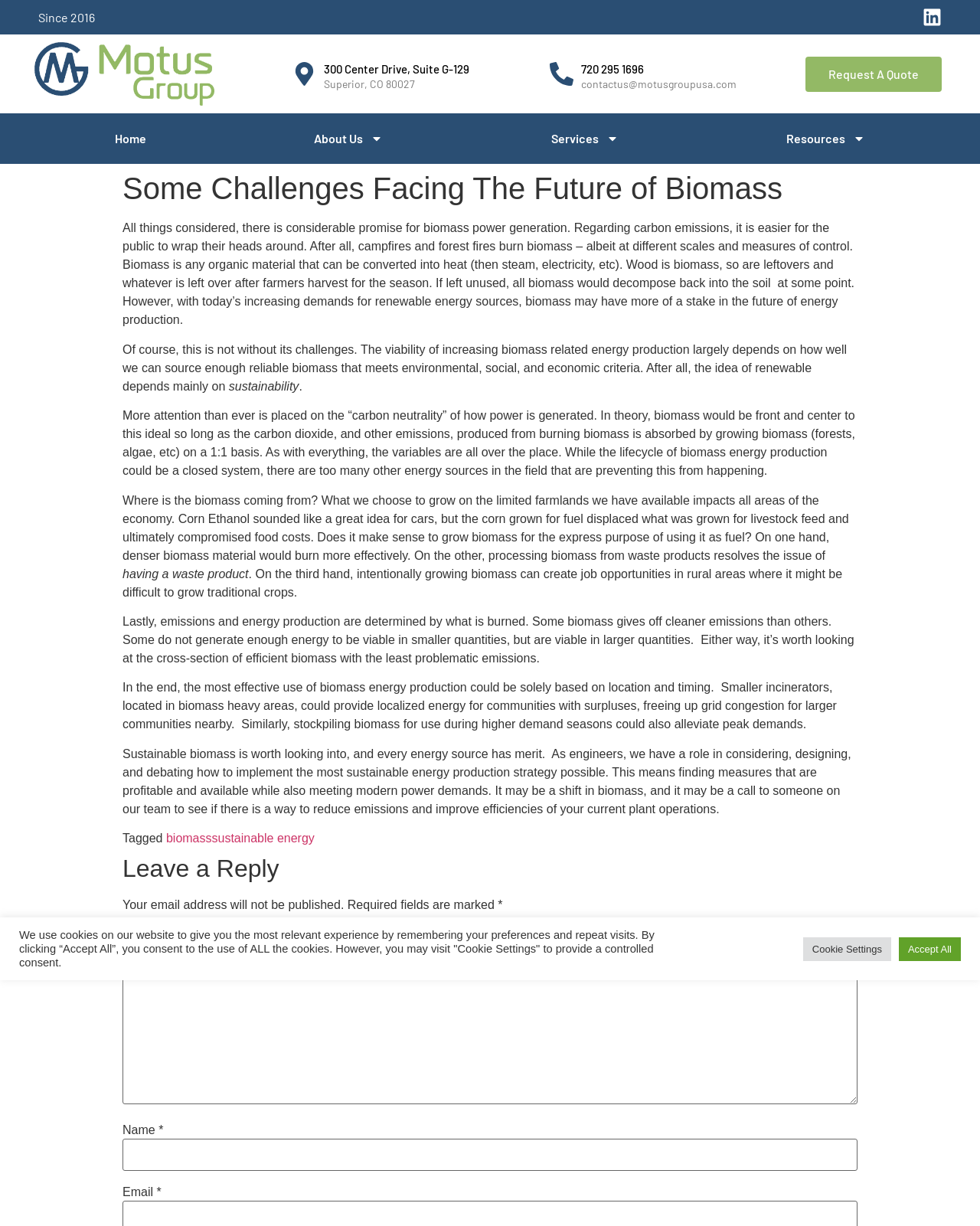Write a detailed summary of the webpage, including text, images, and layout.

This webpage is about the challenges facing the future of biomass power generation. At the top, there is a header section with the title "Some Challenges Facing The Future of Biomass - Motus Group USA" and a LinkedIn icon on the right side. Below the header, there are contact information and a quote request link on the right side, and a navigation menu with links to "Home", "About Us", "Resources", and more on the left side.

The main content of the webpage is a long article discussing the potential and challenges of biomass power generation. The article is divided into several paragraphs, each exploring a different aspect of biomass energy production, such as its promise, challenges, and sustainability. The text is dense and informative, with no images or breaks in between.

At the bottom of the page, there is a section for leaving a reply, with fields for name, email, and comment. There is also a notice about the use of cookies on the website, with options to accept all cookies or visit the cookie settings.

Overall, the webpage has a simple and straightforward design, with a focus on presenting information about biomass power generation.